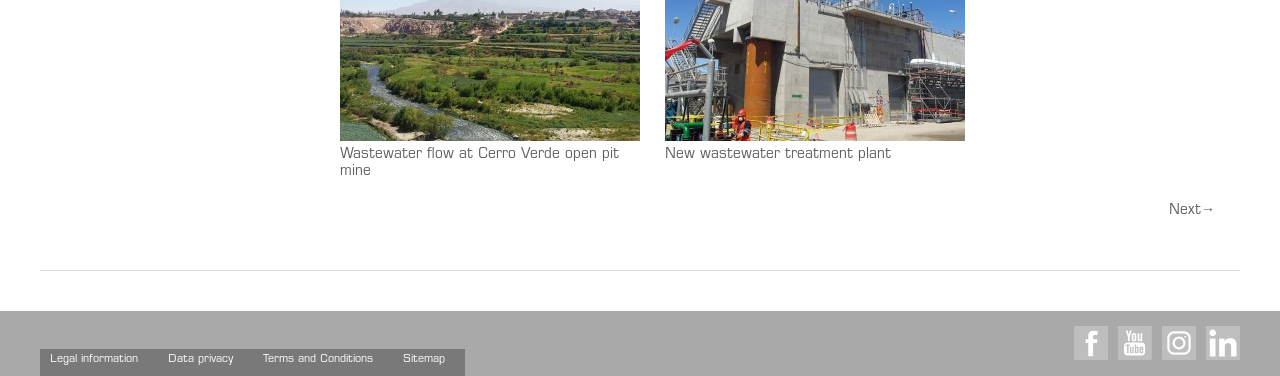From the webpage screenshot, predict the bounding box of the UI element that matches this description: "Privacy Policy".

None